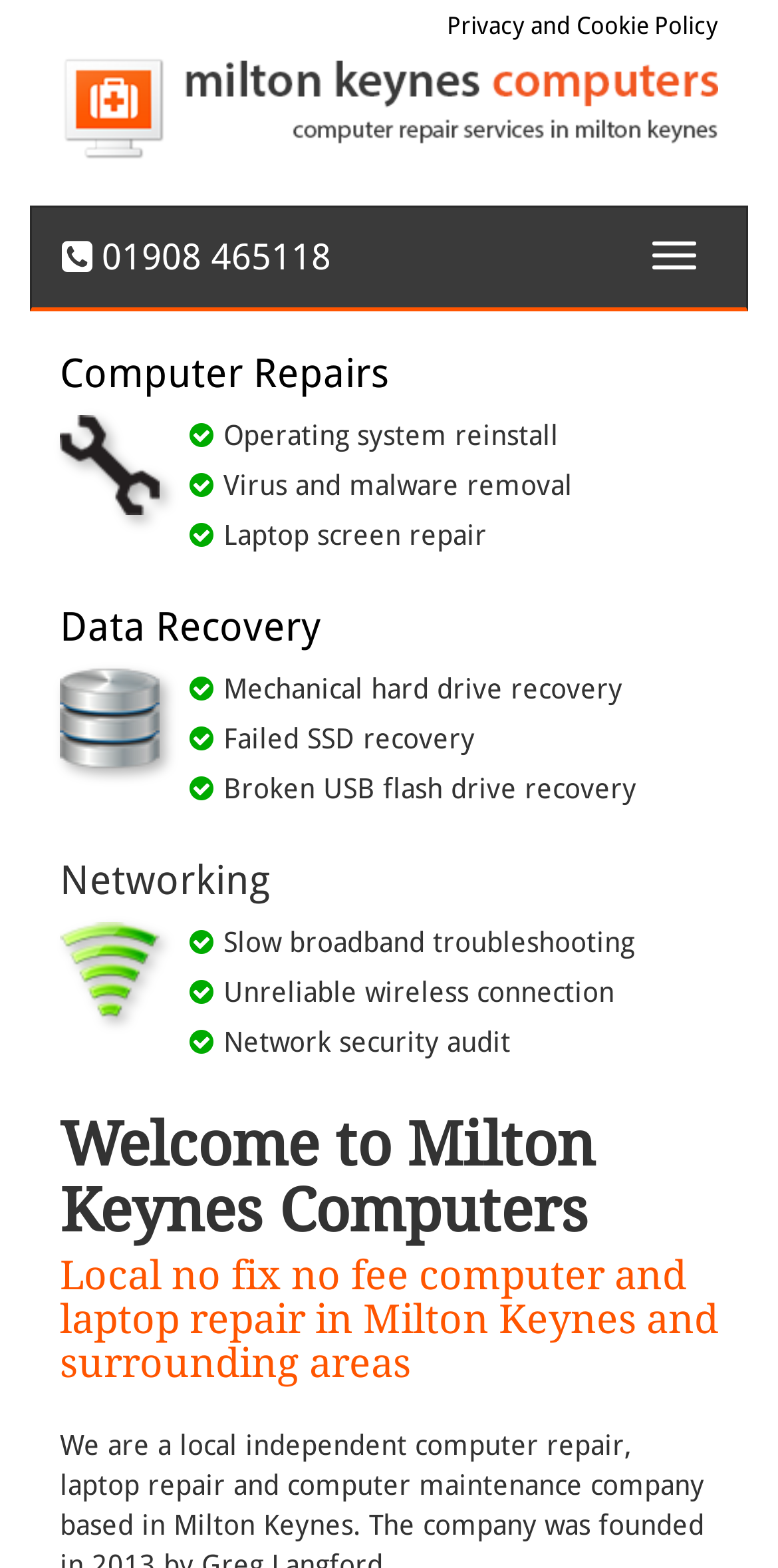Determine the main heading of the webpage and generate its text.

Welcome to Milton Keynes Computers